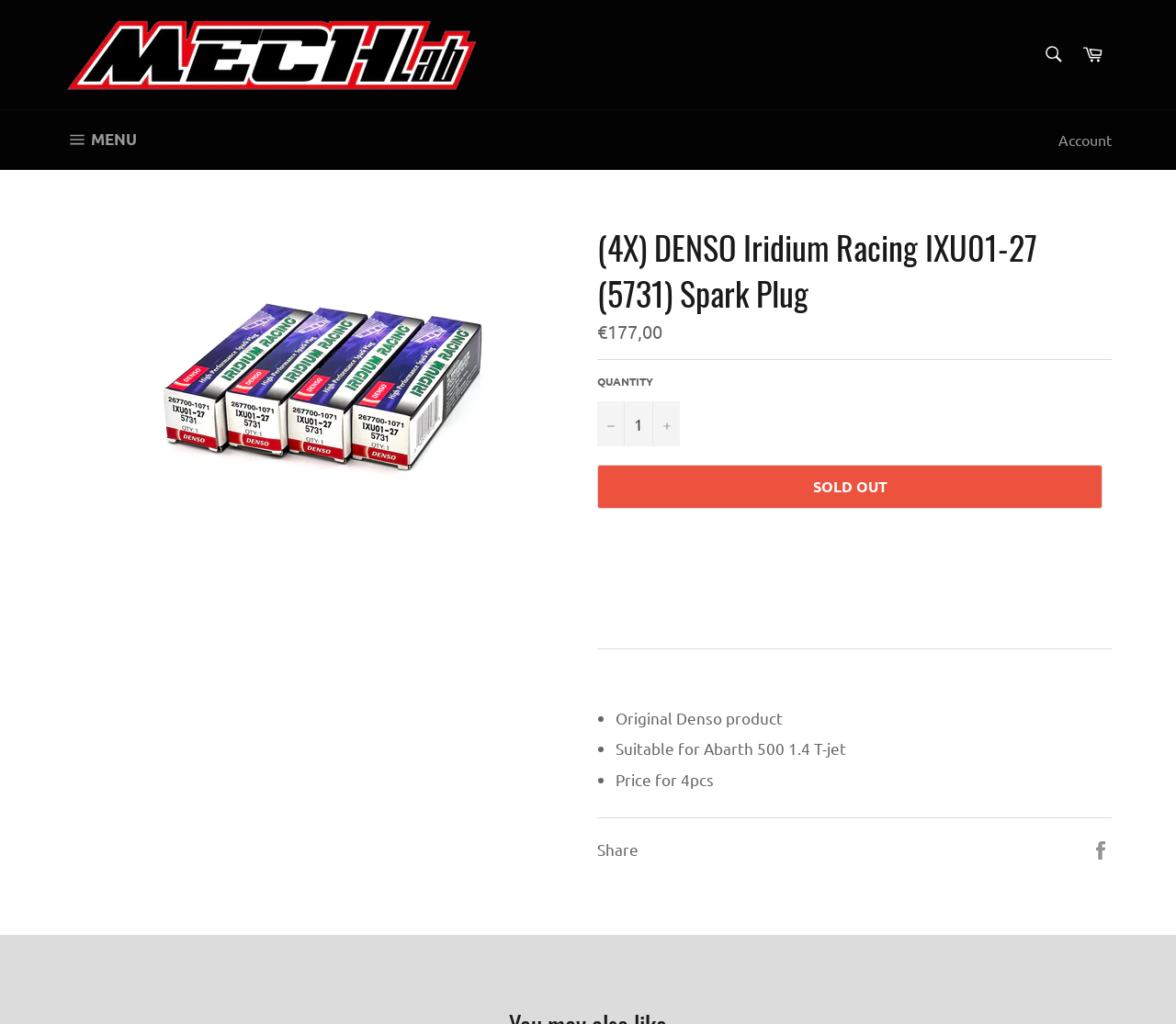Identify and provide the text of the main header on the webpage.

(4X) DENSO Iridium Racing IXU01-27 (5731) Spark Plug